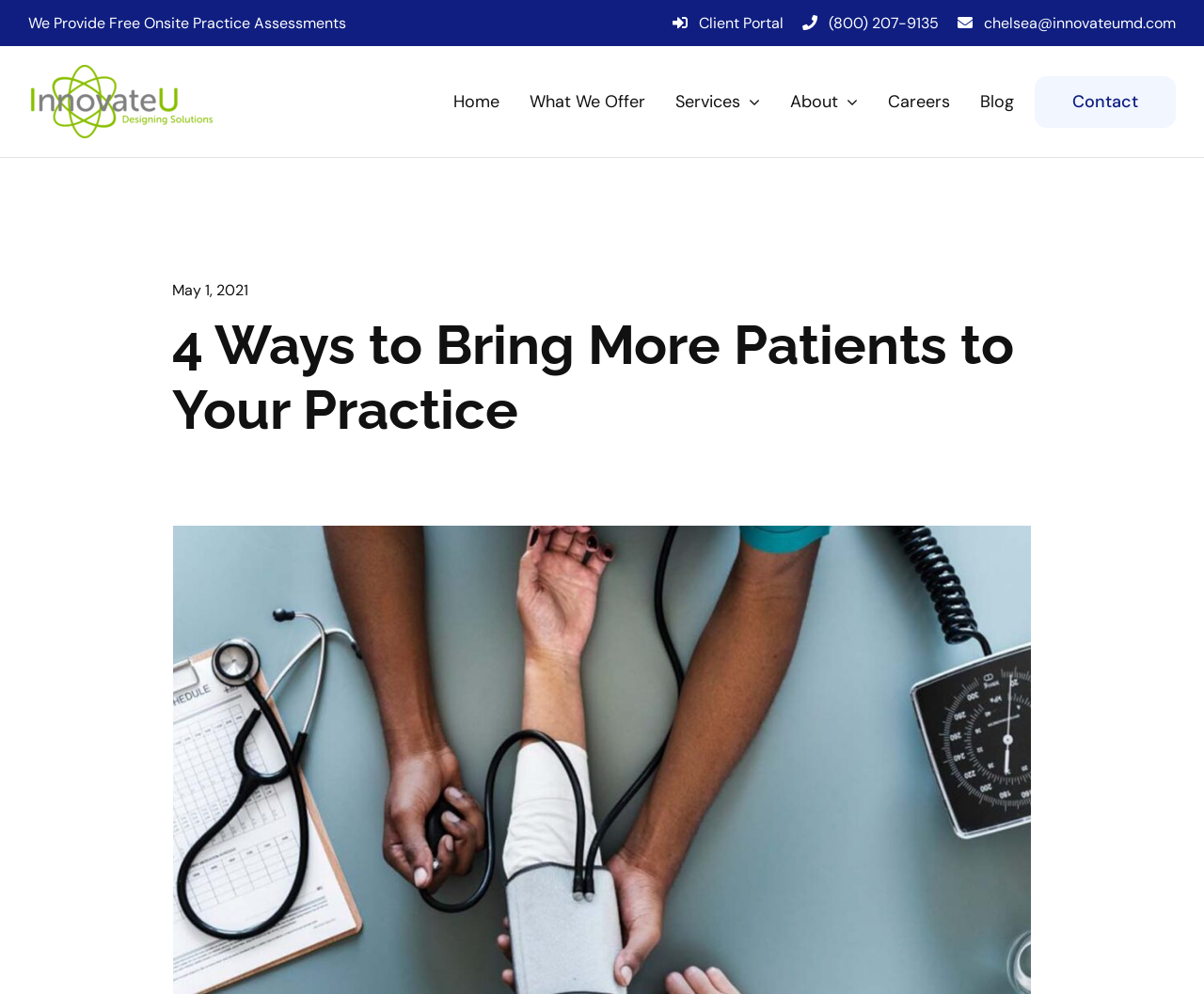What is the email address to contact?
Provide a detailed and well-explained answer to the question.

I found the email address by looking at the top navigation bar, where I saw a link with the email address 'chelsea@innovateumd.com'.